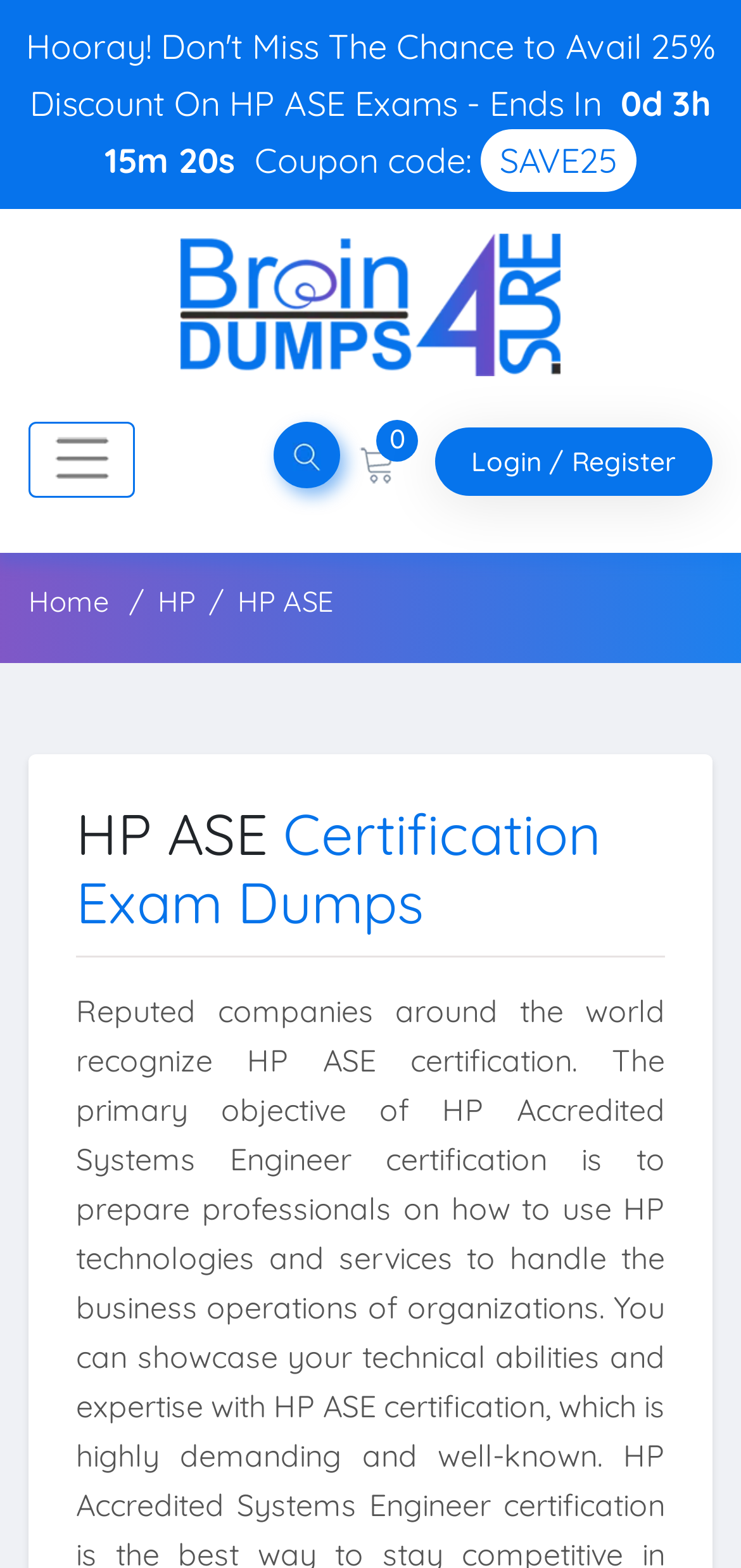Find the bounding box coordinates for the HTML element described as: "Home". The coordinates should consist of four float values between 0 and 1, i.e., [left, top, right, bottom].

[0.038, 0.373, 0.152, 0.394]